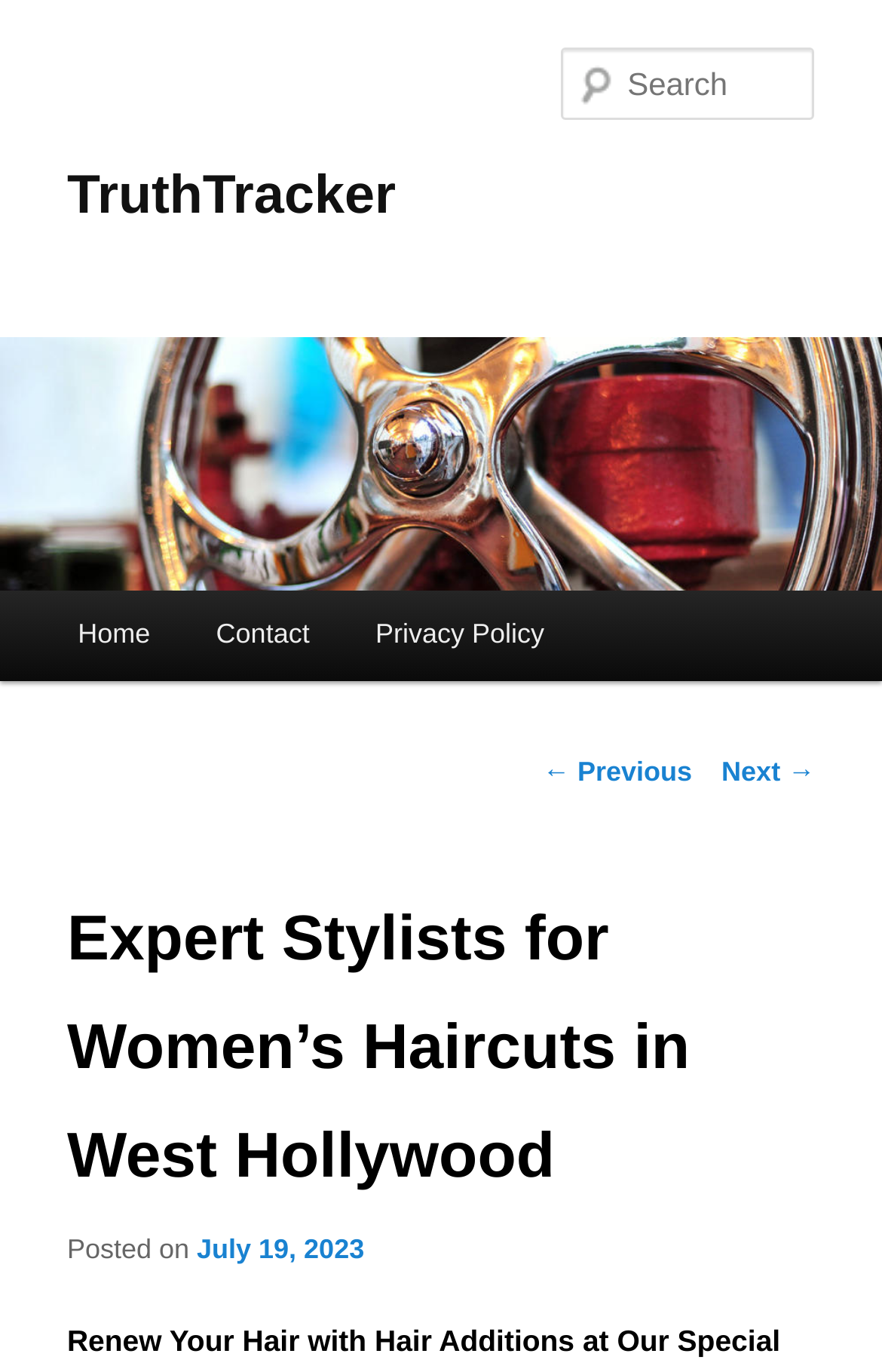Identify the bounding box coordinates for the UI element described as follows: ← Previous. Use the format (top-left x, top-left y, bottom-right x, bottom-right y) and ensure all values are floating point numbers between 0 and 1.

[0.615, 0.551, 0.785, 0.574]